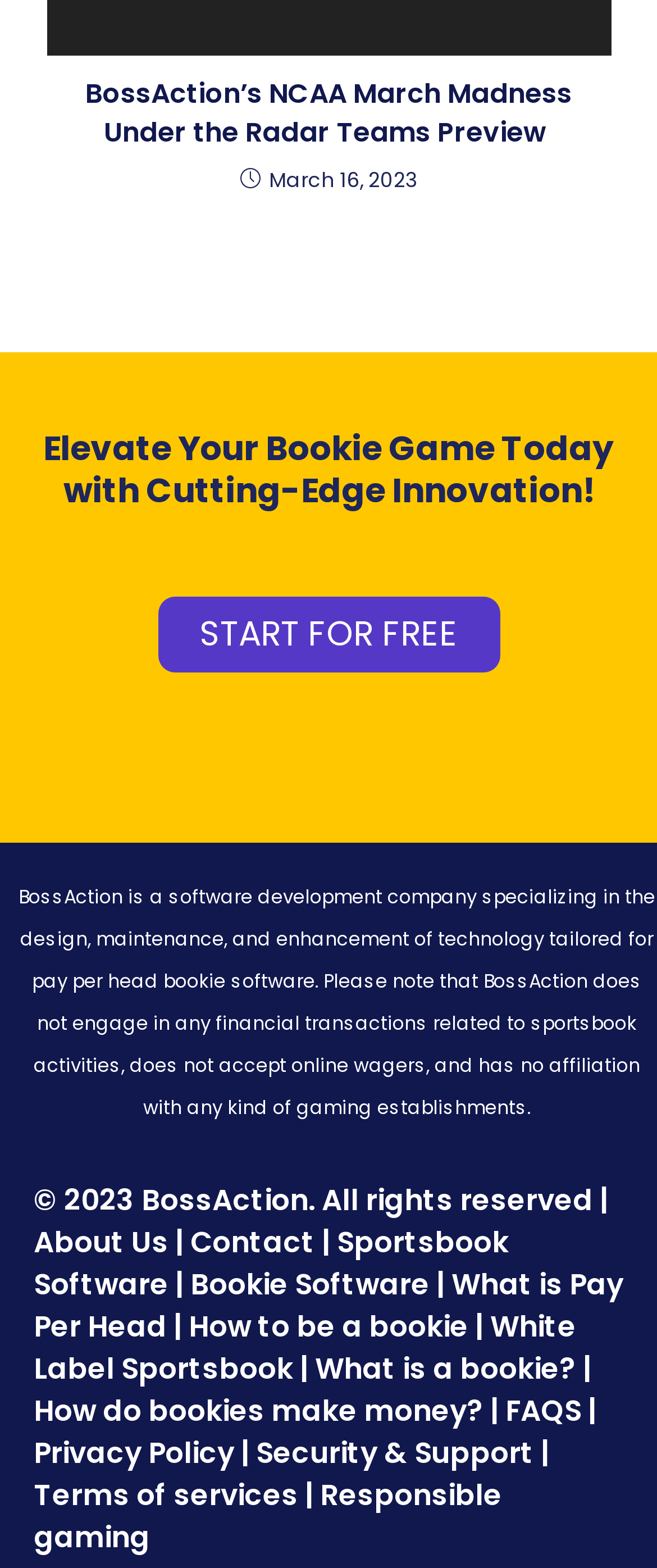Predict the bounding box coordinates of the UI element that matches this description: "White Label Sportsbook". The coordinates should be in the format [left, top, right, bottom] with each value between 0 and 1.

[0.051, 0.833, 0.877, 0.885]